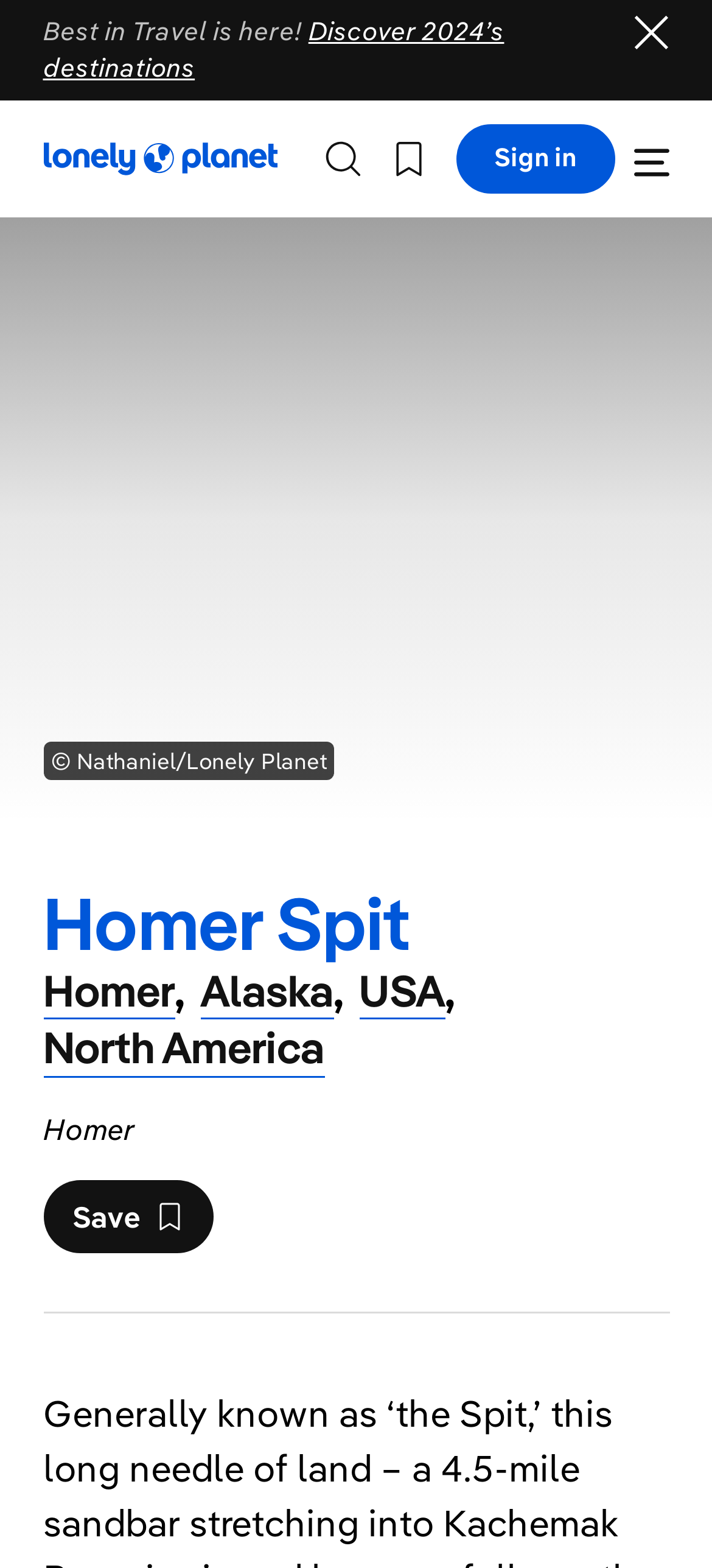Locate the bounding box coordinates of the region to be clicked to comply with the following instruction: "View Homer page". The coordinates must be four float numbers between 0 and 1, in the form [left, top, right, bottom].

[0.06, 0.614, 0.245, 0.651]